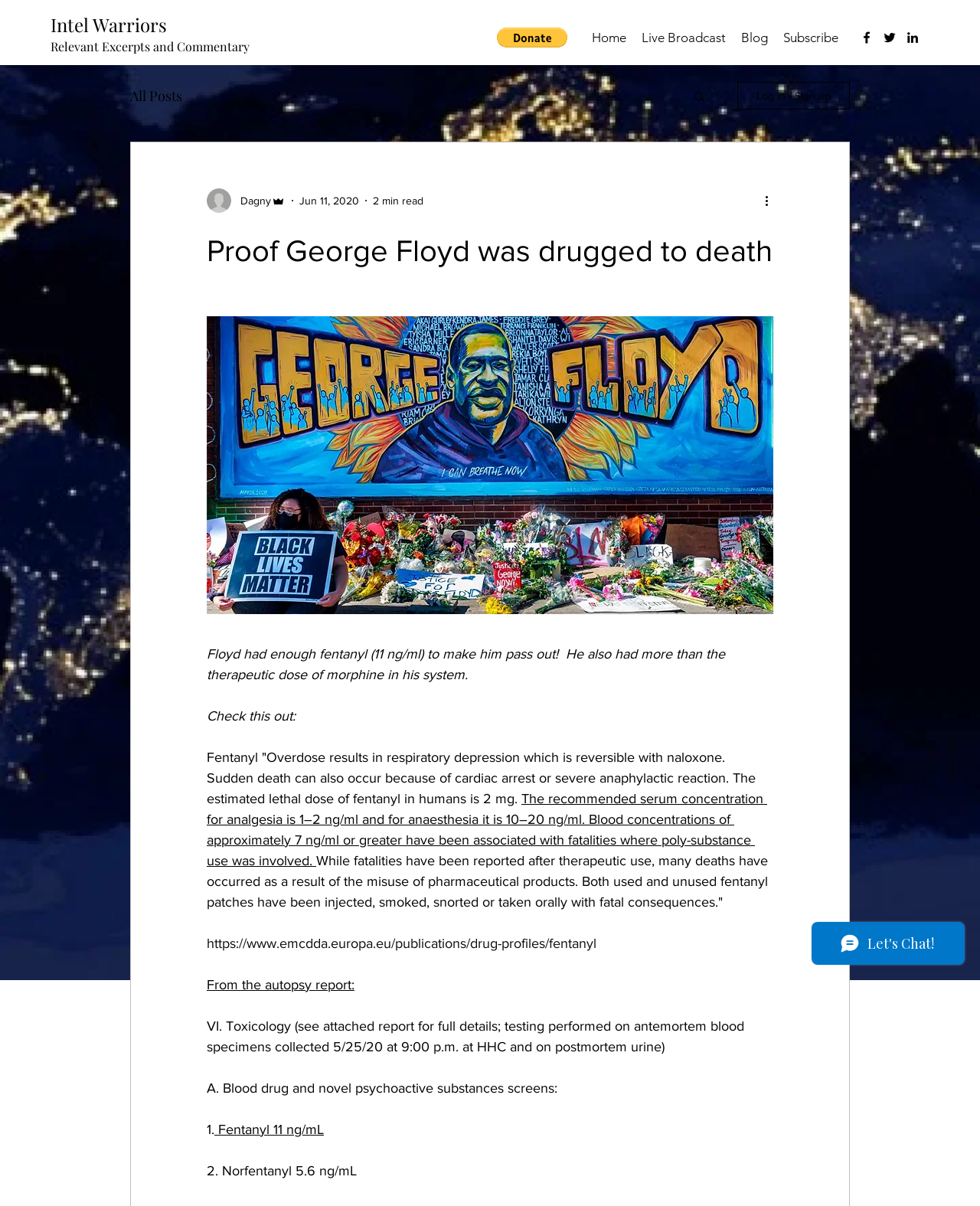Answer the question below using just one word or a short phrase: 
What is the topic of the article?

George Floyd's death